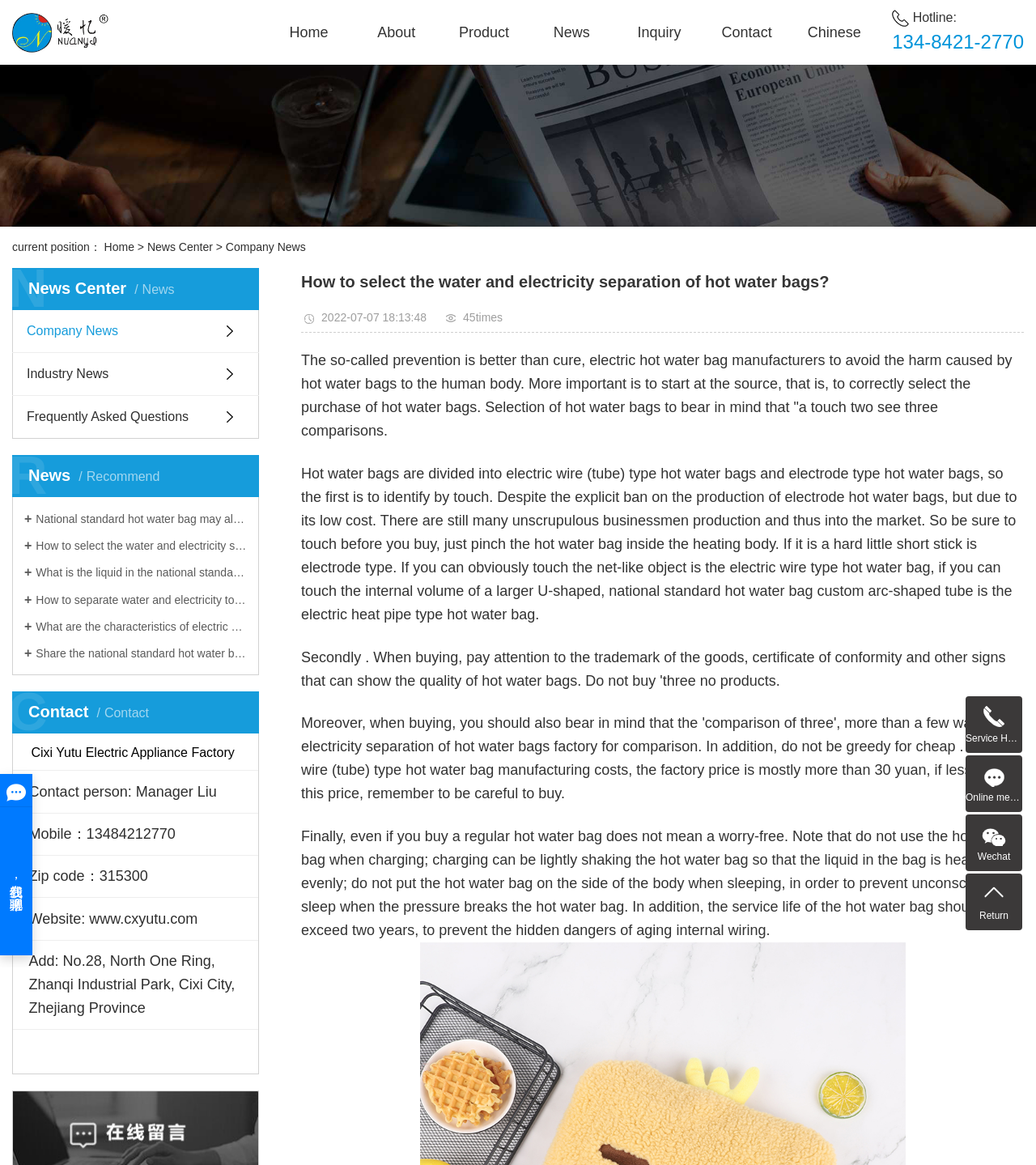What is the company name of the electric appliance factory?
Answer the question with detailed information derived from the image.

I found the company name by looking at the heading element with the text 'Cixi Yutu Electric Appliance Factory' which is located at the bottom of the webpage.